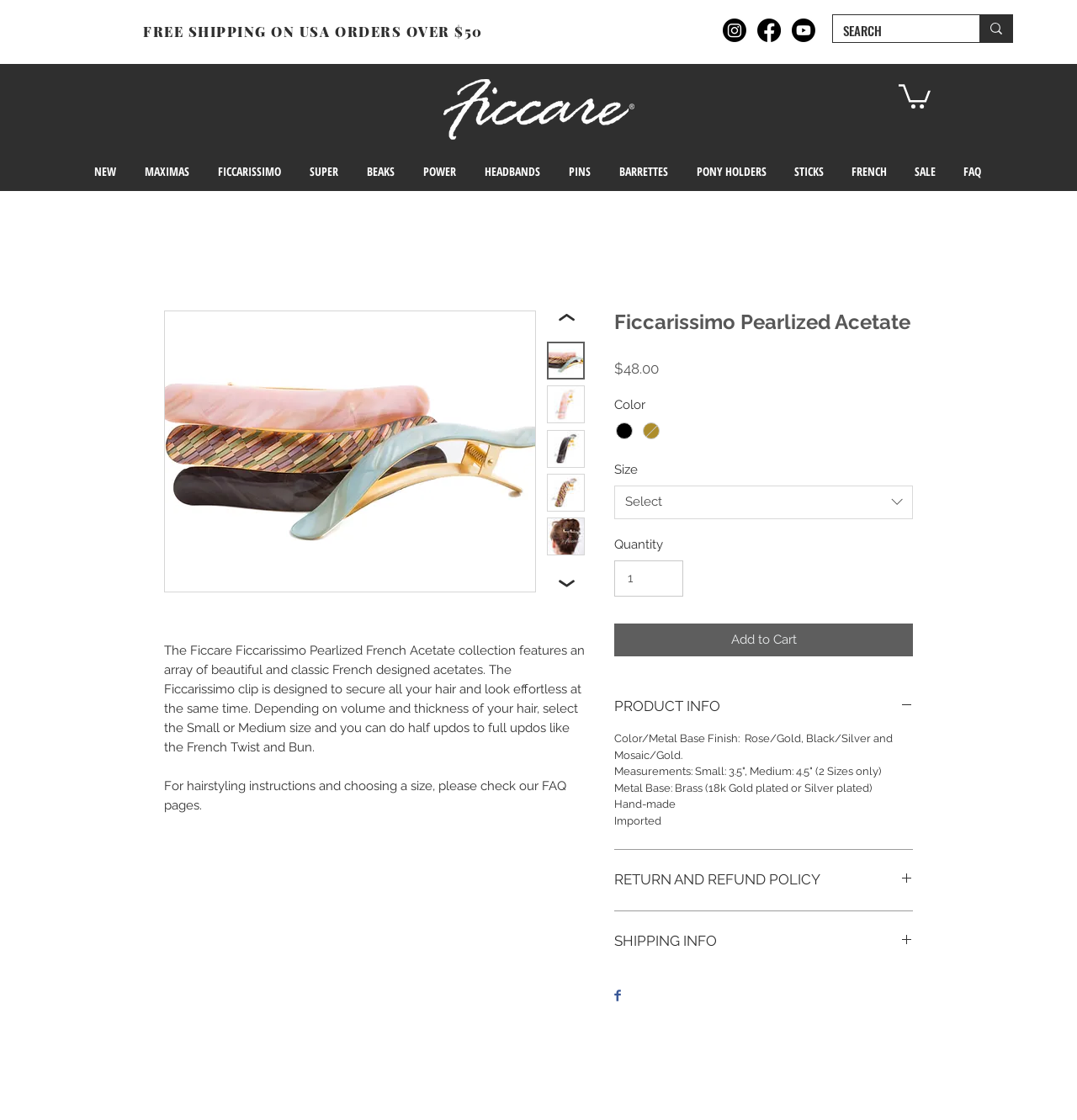Please find the bounding box coordinates of the element that needs to be clicked to perform the following instruction: "Click the 'FICCARE HOME' link". The bounding box coordinates should be four float numbers between 0 and 1, represented as [left, top, right, bottom].

[0.412, 0.071, 0.589, 0.125]